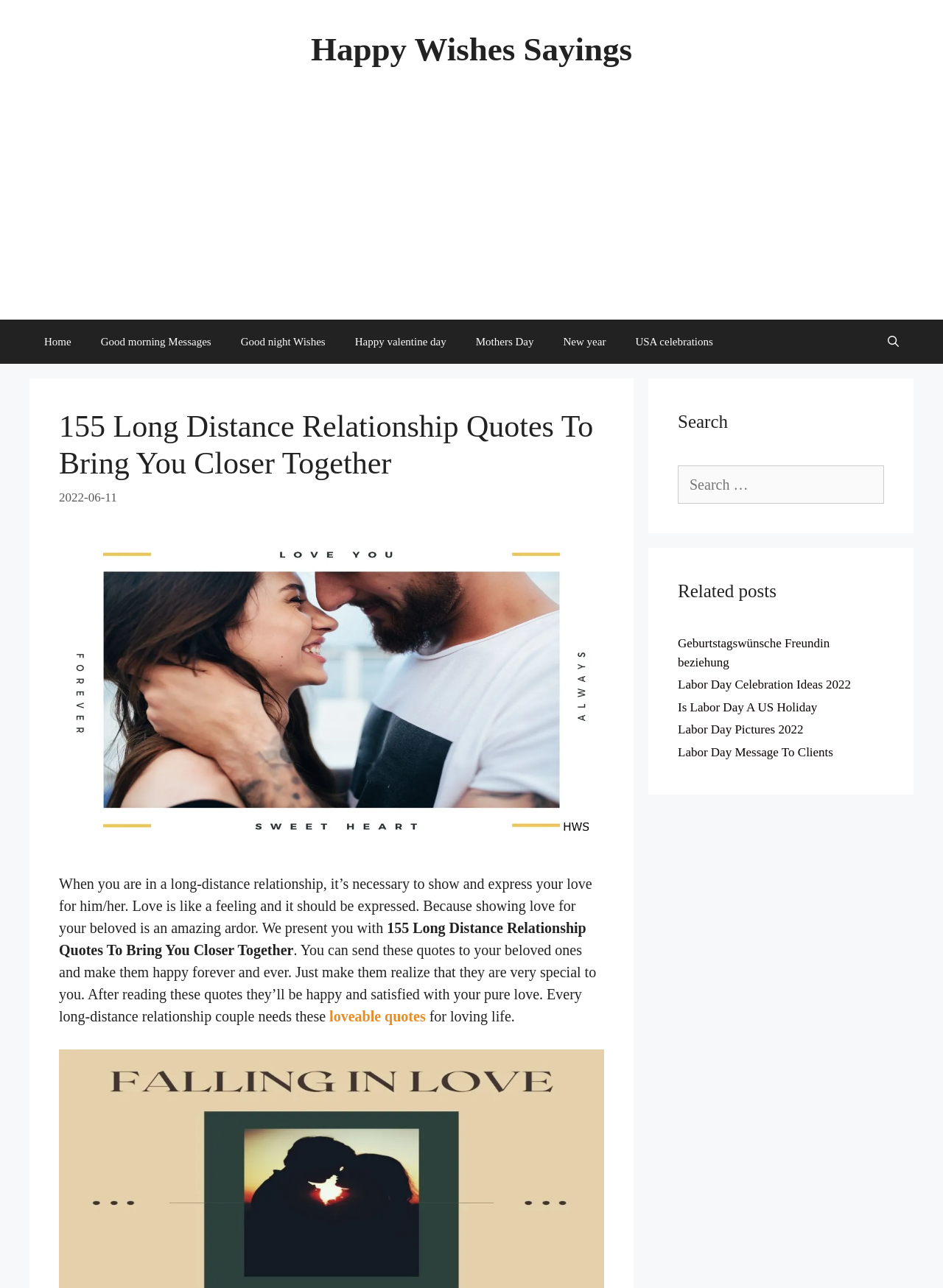Please find the bounding box coordinates for the clickable element needed to perform this instruction: "Visit the 'Good morning Messages' page".

[0.091, 0.248, 0.24, 0.282]